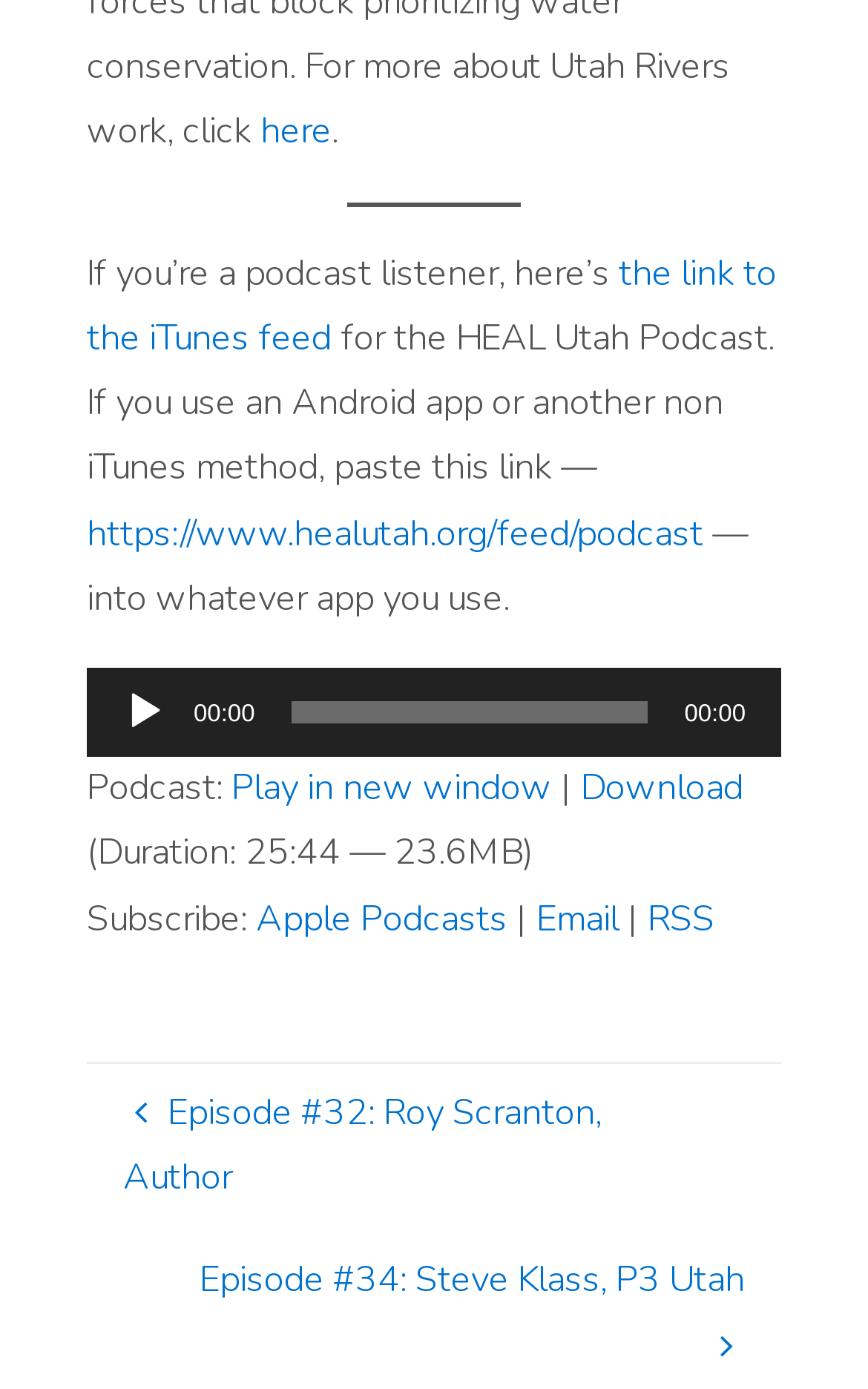Using details from the image, please answer the following question comprehensively:
What is the title of the podcast episode?

I found the title of the podcast episode by looking at the link text 'Episode #32: Roy Scranton, Author' which is located at the bottom of the page.